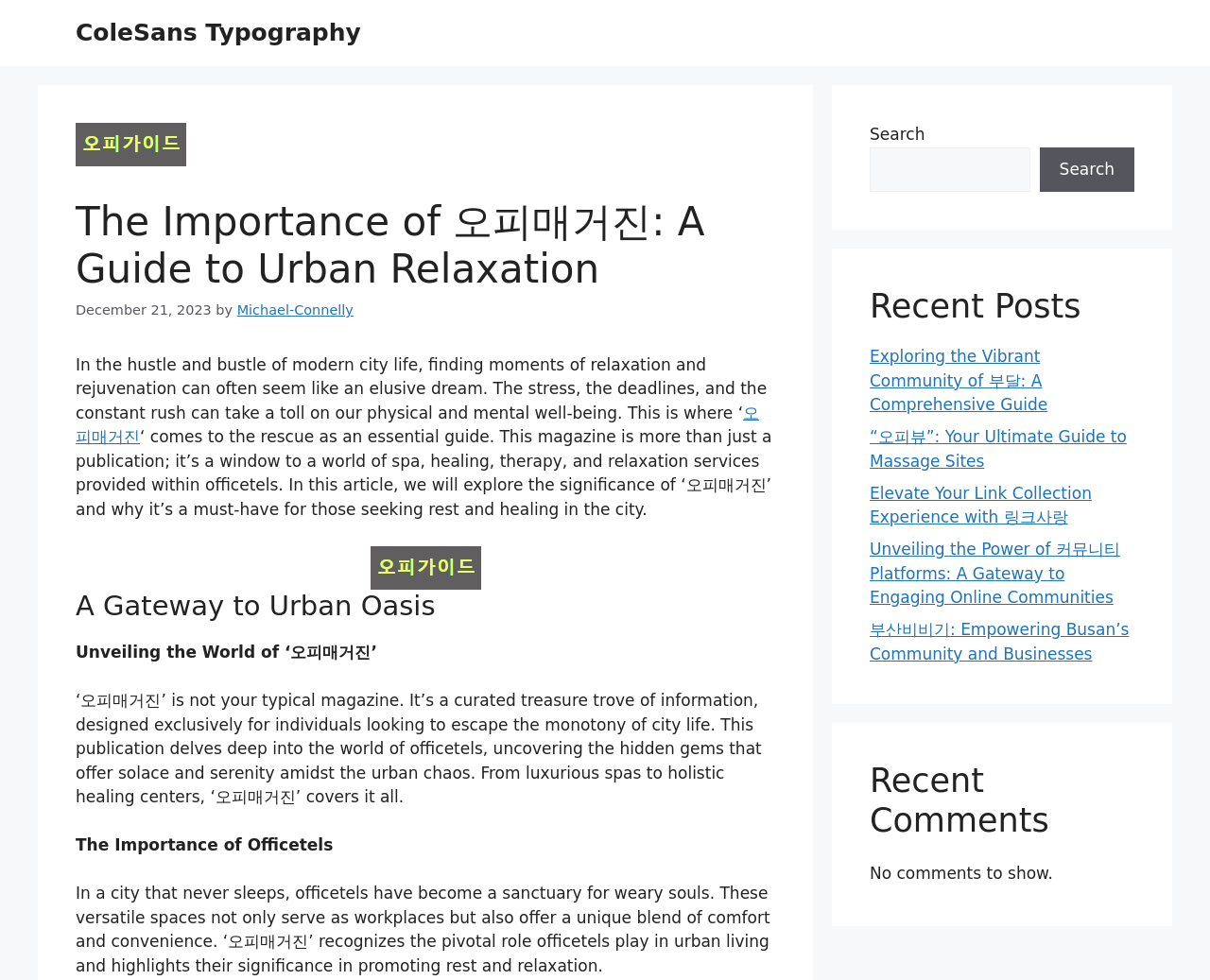Use a single word or phrase to answer the question: What is the function of the search box?

Search